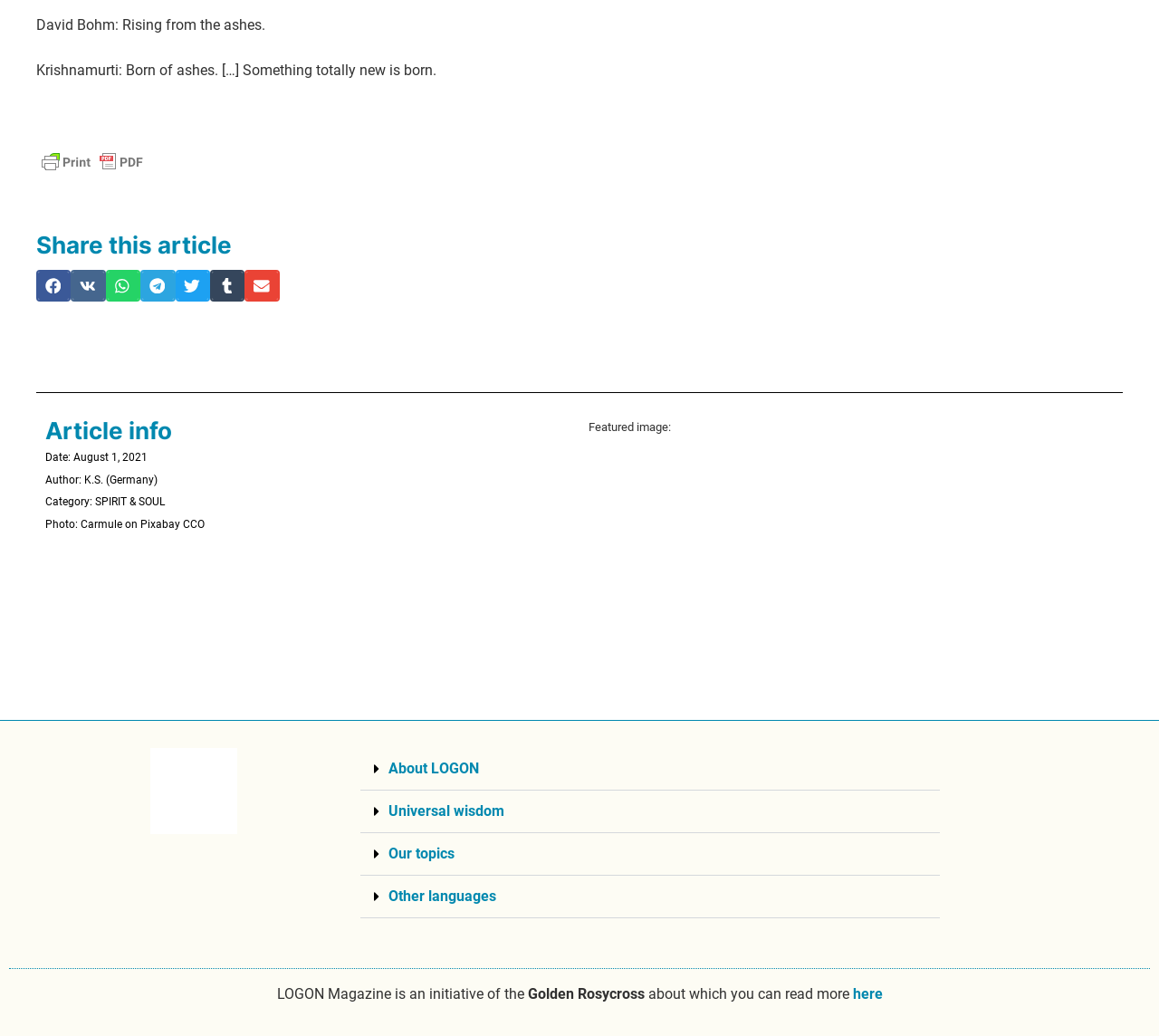What is the date of this article?
Based on the visual content, answer with a single word or a brief phrase.

August 1, 2021